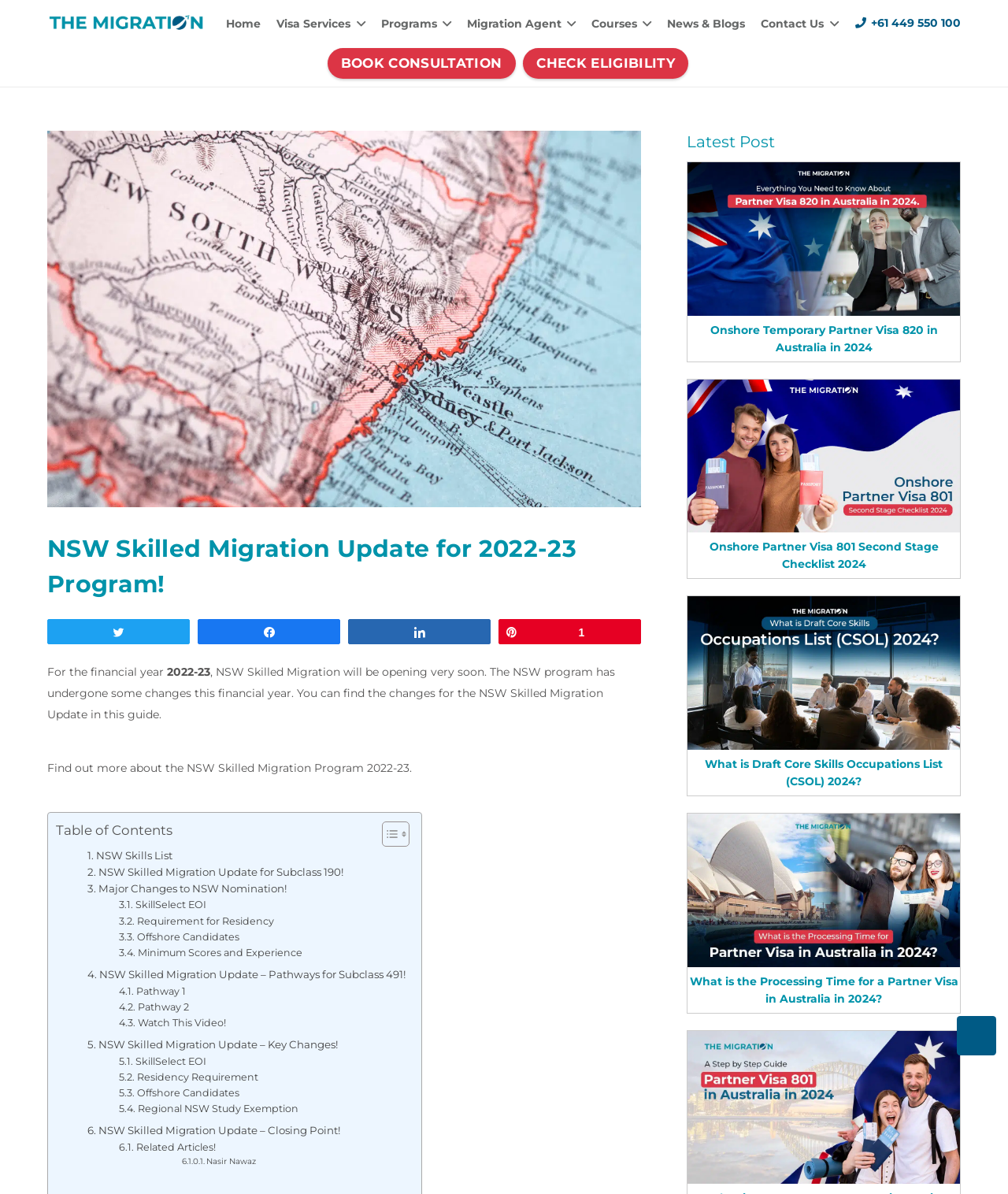Identify the main heading from the webpage and provide its text content.

NSW Skilled Migration Update for 2022-23 Program!